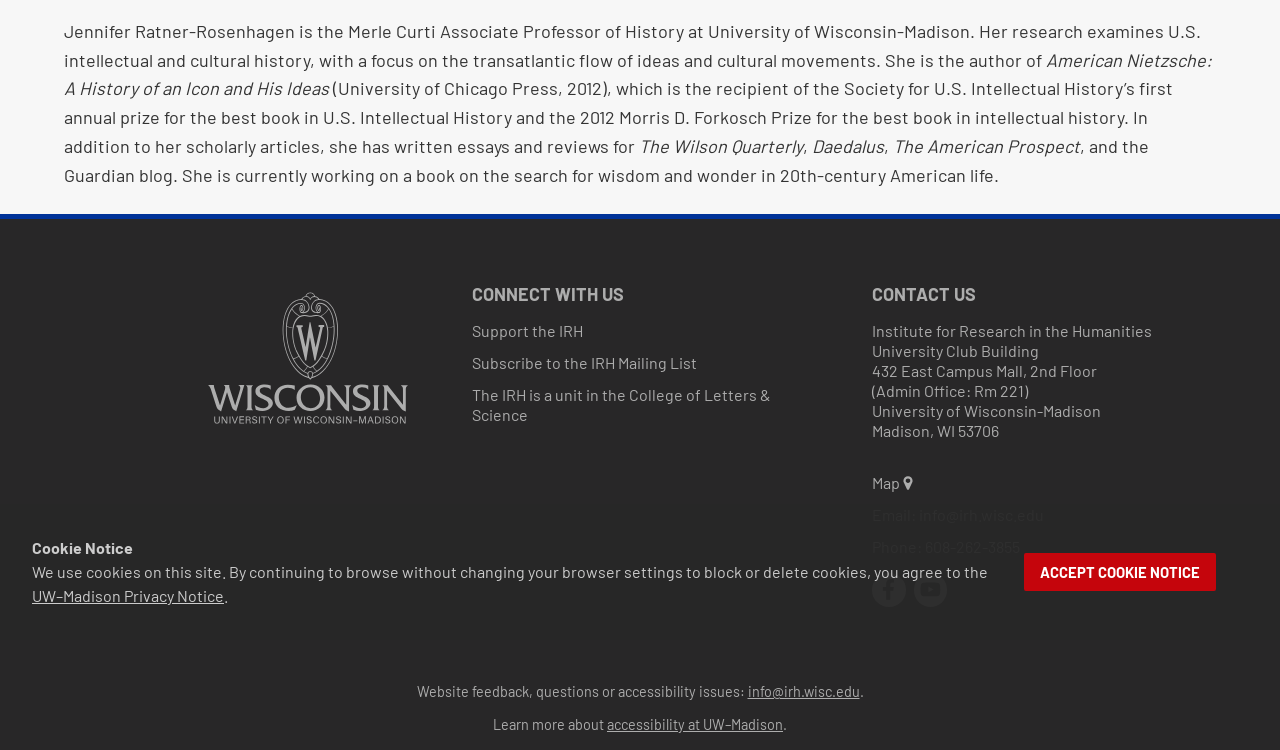Locate the bounding box coordinates of the UI element described by: "Support the IRH". The bounding box coordinates should consist of four float numbers between 0 and 1, i.e., [left, top, right, bottom].

[0.369, 0.428, 0.455, 0.453]